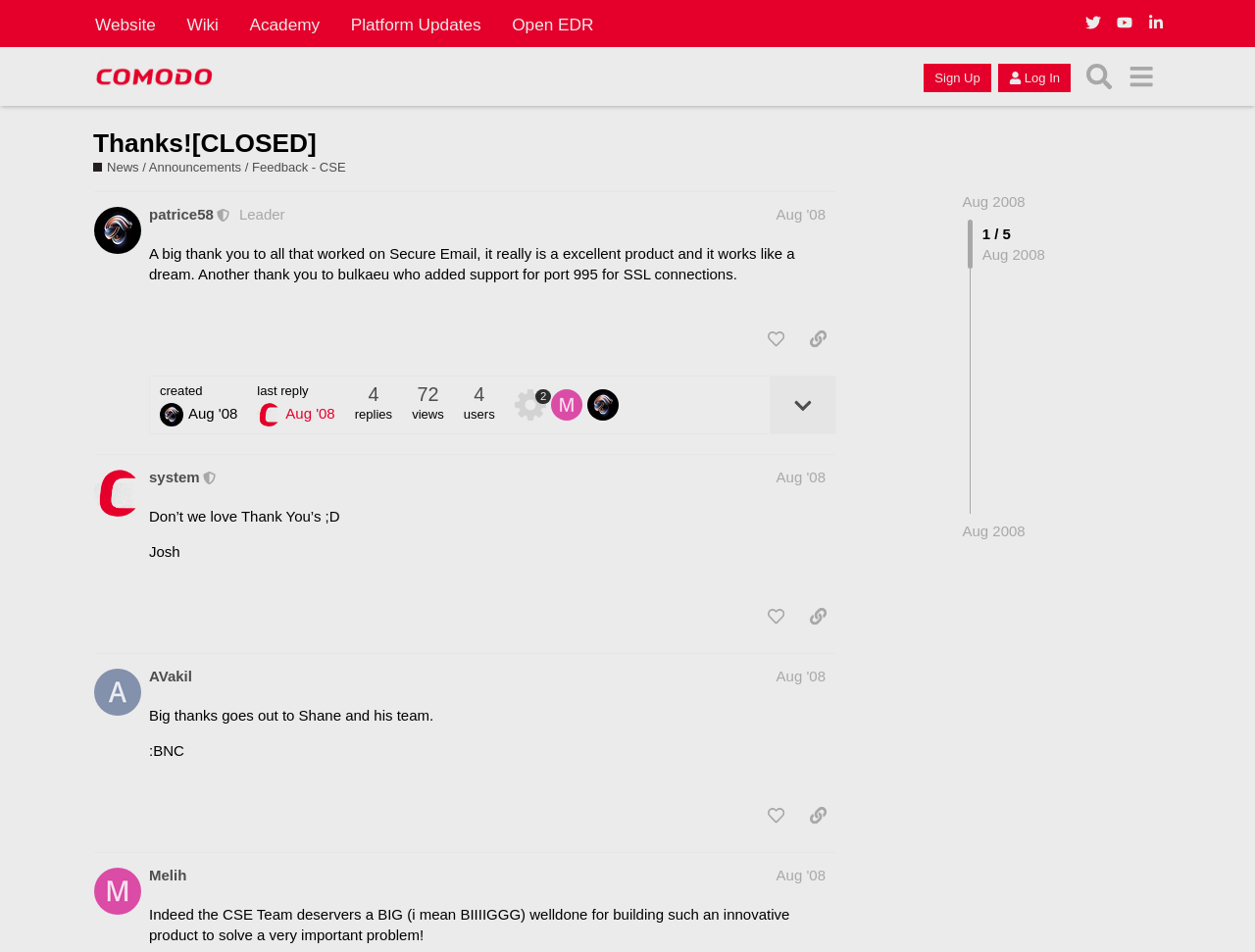Please identify the bounding box coordinates of where to click in order to follow the instruction: "Click on the 'Sign Up' button".

[0.736, 0.067, 0.79, 0.097]